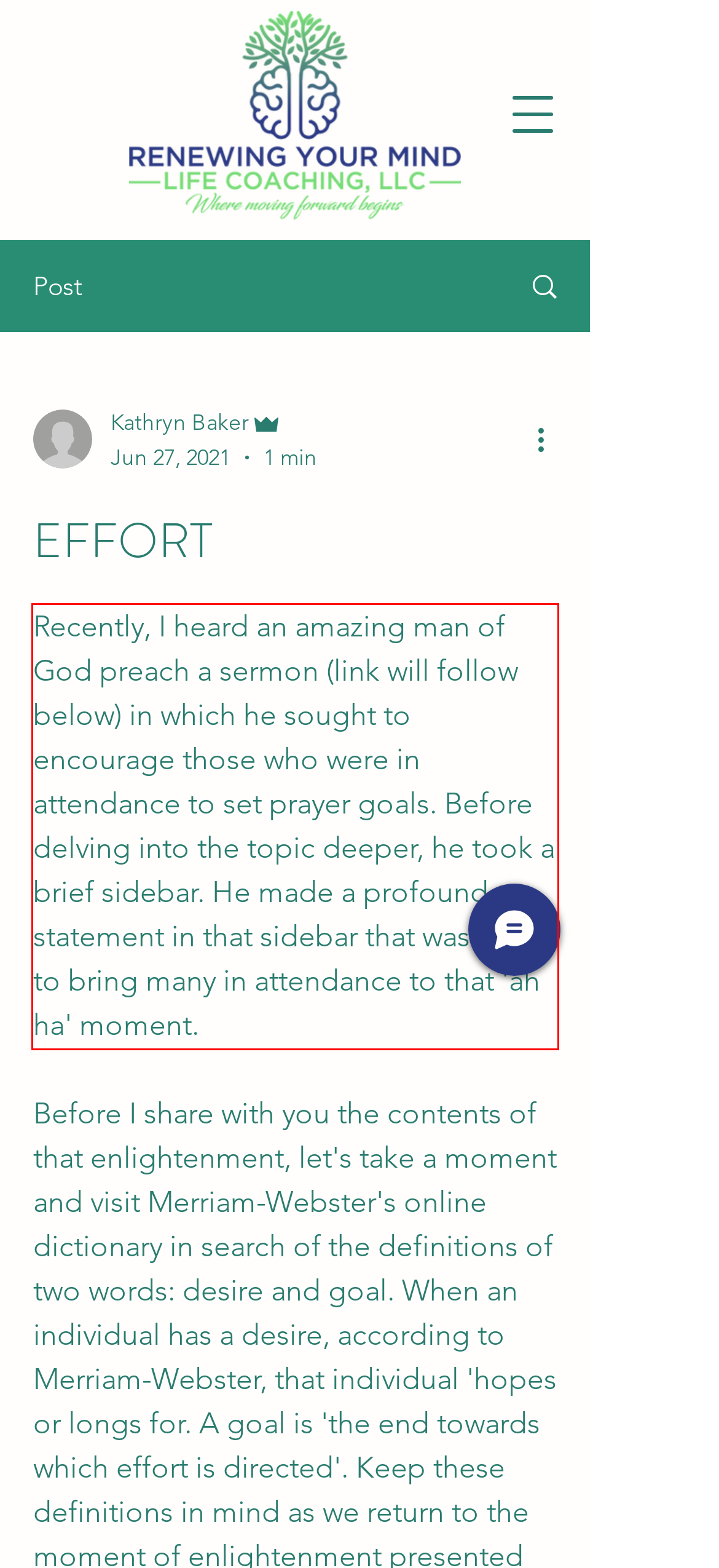Given a webpage screenshot, locate the red bounding box and extract the text content found inside it.

Recently, I heard an amazing man of God preach a sermon (link will follow below) in which he sought to encourage those who were in attendance to set prayer goals. Before delving into the topic deeper, he took a brief sidebar. He made a profound statement in that sidebar that was sure to bring many in attendance to that 'ah ha' moment.